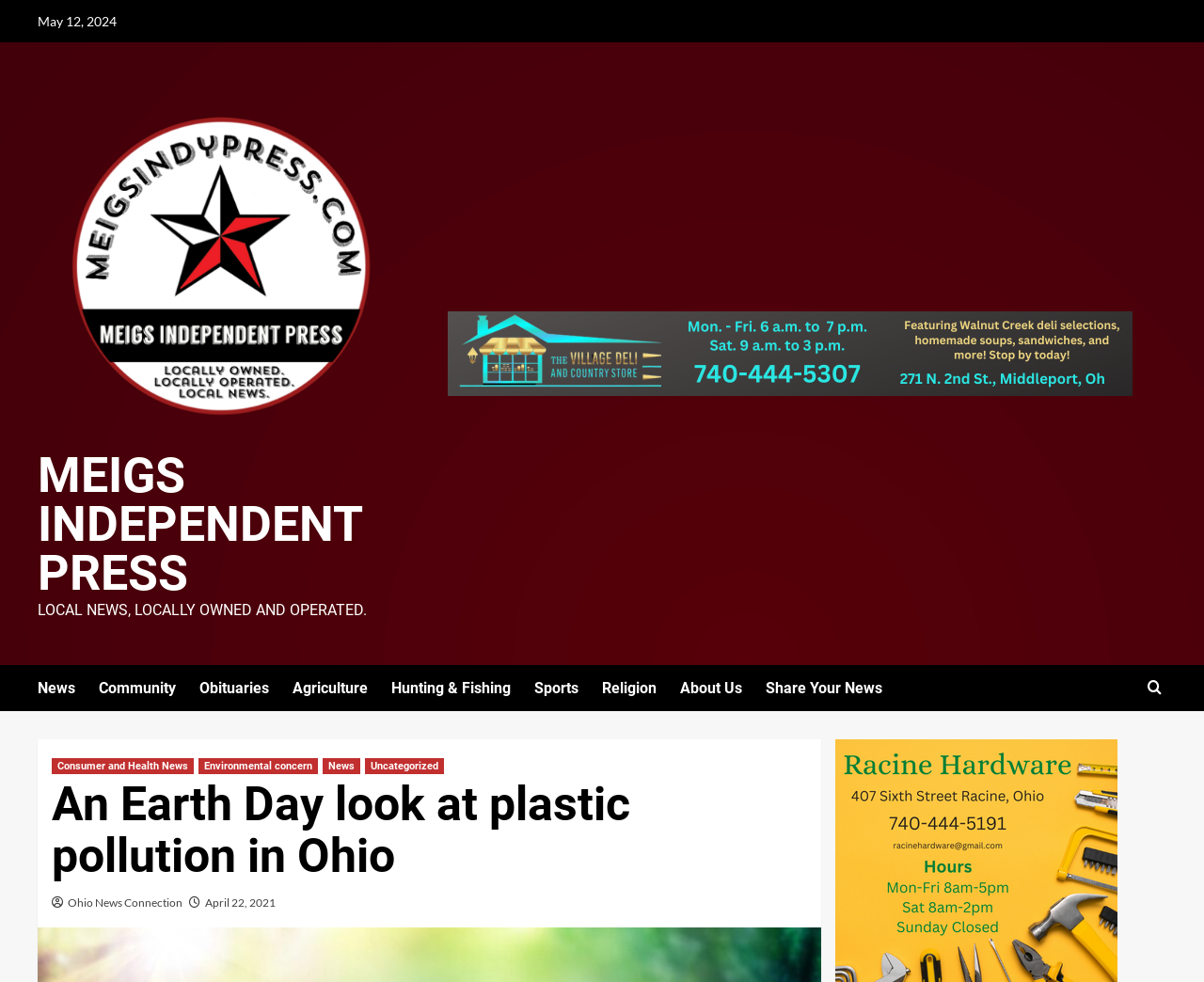Examine the image carefully and respond to the question with a detailed answer: 
What is the date of the article?

The date of the article can be found at the top of the webpage, where it says 'May 12, 2024' in a static text element.